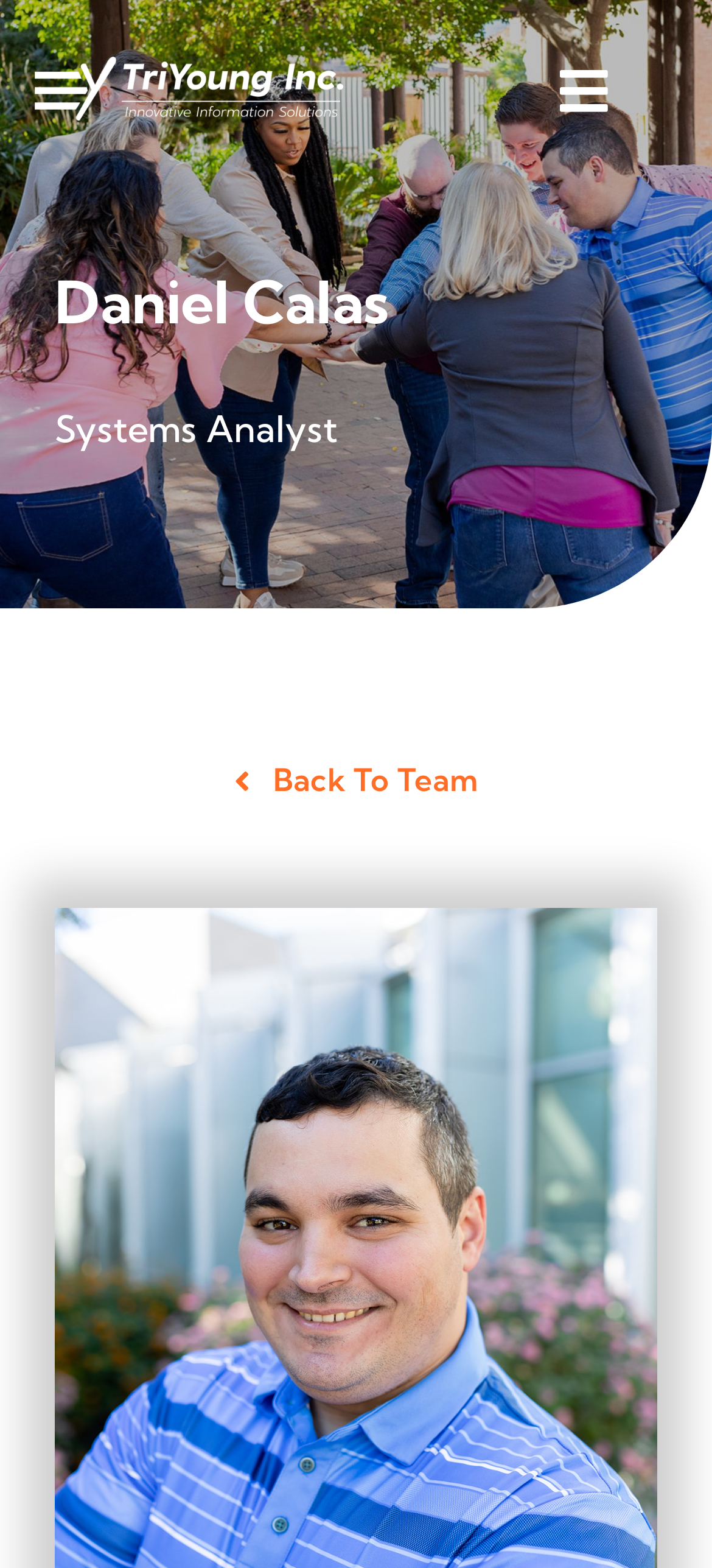Locate the bounding box coordinates of the element that should be clicked to fulfill the instruction: "Open the submenu of Services".

[0.821, 0.243, 1.0, 0.319]